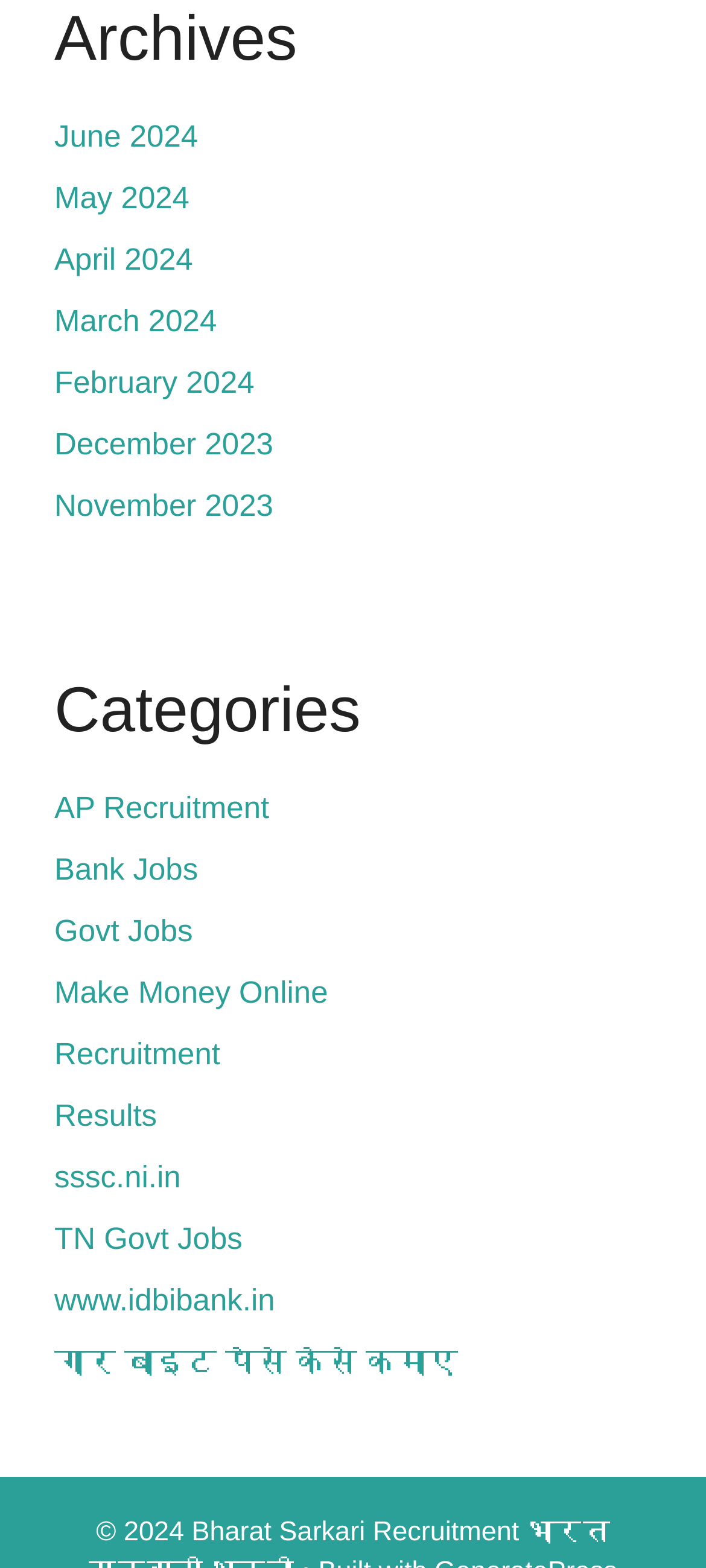Locate the bounding box coordinates of the clickable area to execute the instruction: "Visit sssc.ni.in website". Provide the coordinates as four float numbers between 0 and 1, represented as [left, top, right, bottom].

[0.077, 0.74, 0.256, 0.762]